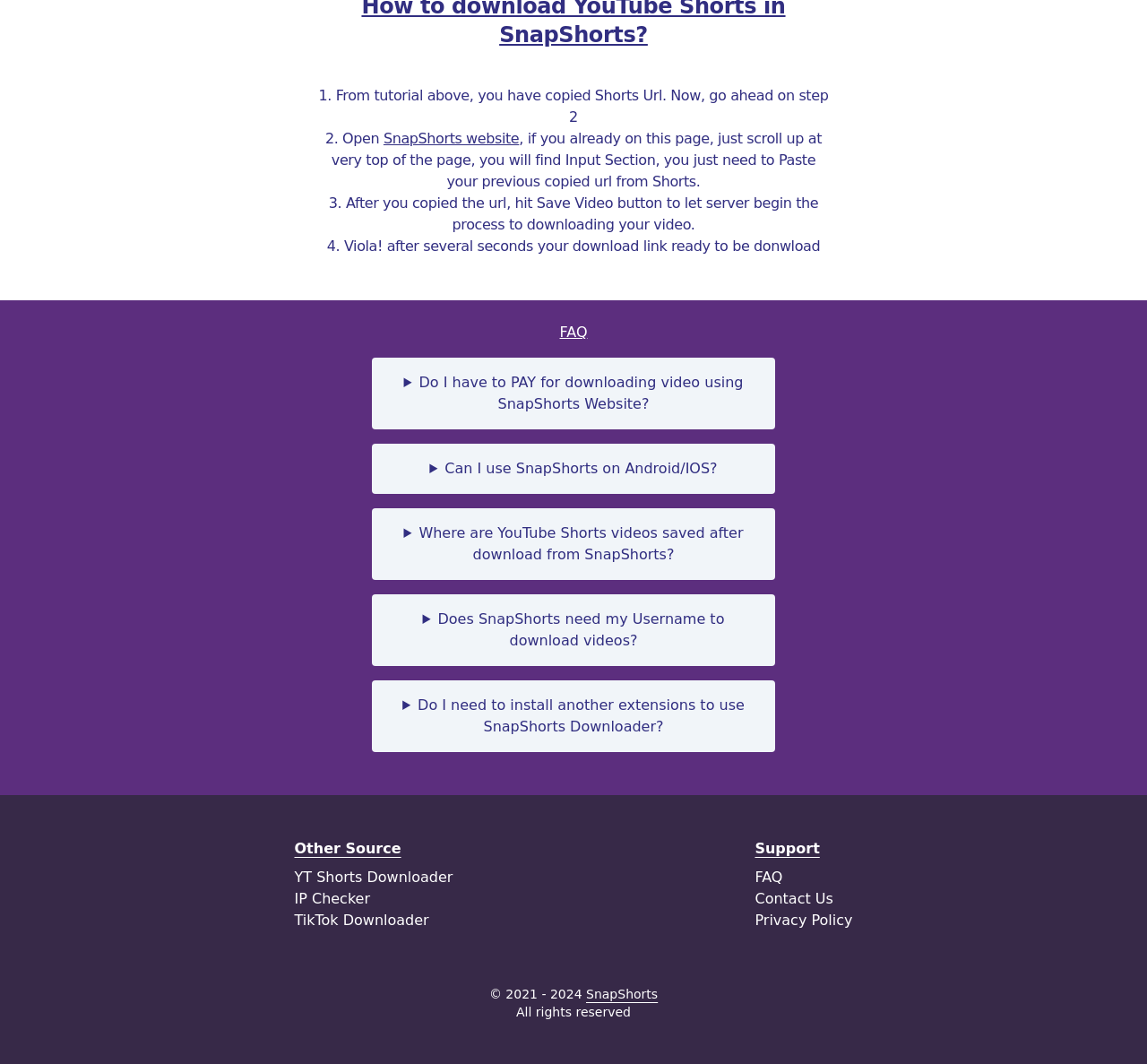Please specify the bounding box coordinates of the area that should be clicked to accomplish the following instruction: "Go to YT Shorts Downloader". The coordinates should consist of four float numbers between 0 and 1, i.e., [left, top, right, bottom].

[0.257, 0.816, 0.395, 0.832]